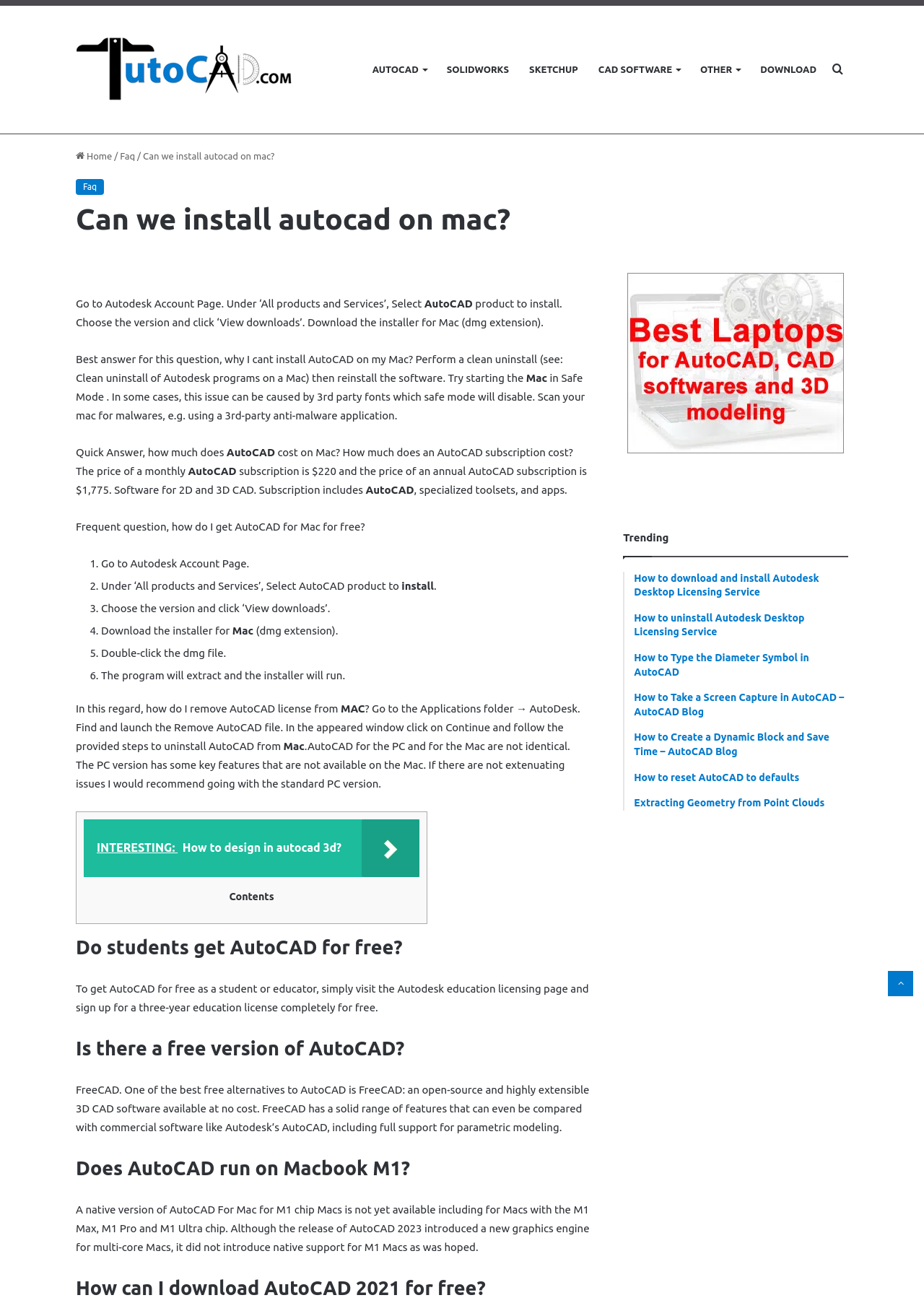Mark the bounding box of the element that matches the following description: "Faq".

[0.082, 0.136, 0.113, 0.148]